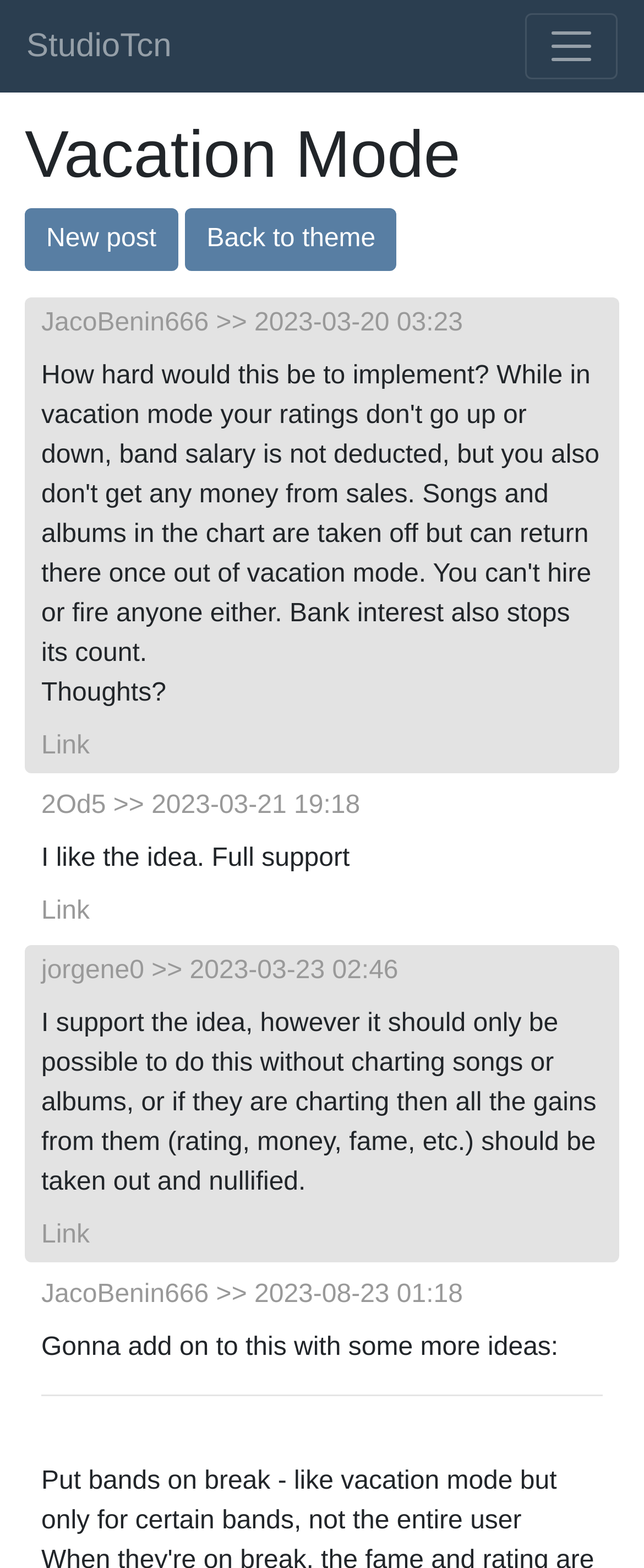Could you find the bounding box coordinates of the clickable area to complete this instruction: "Visit the 'StudioTcn' website"?

[0.041, 0.008, 0.266, 0.051]